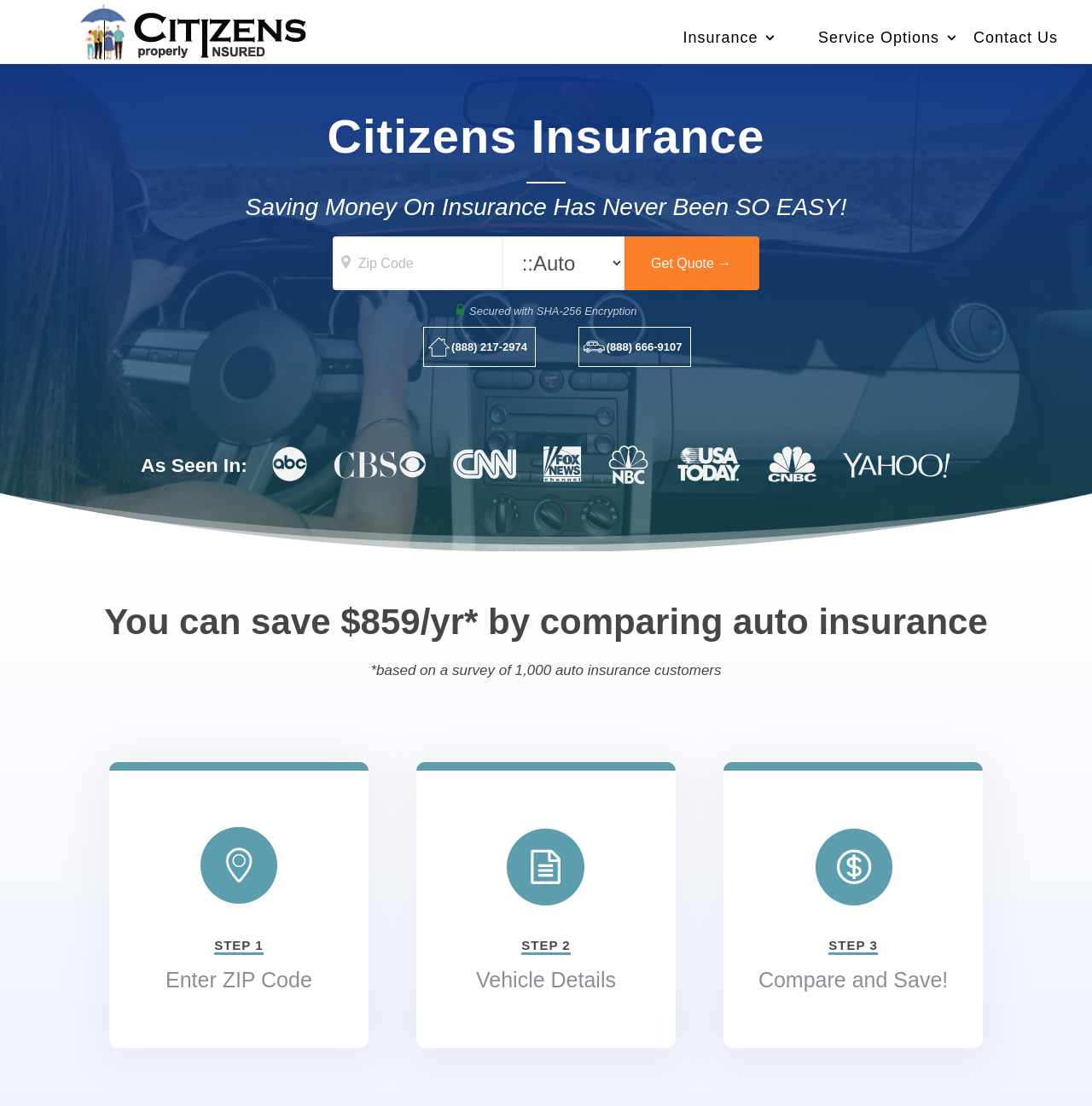Please identify the bounding box coordinates of the element I need to click to follow this instruction: "View deck designs".

None